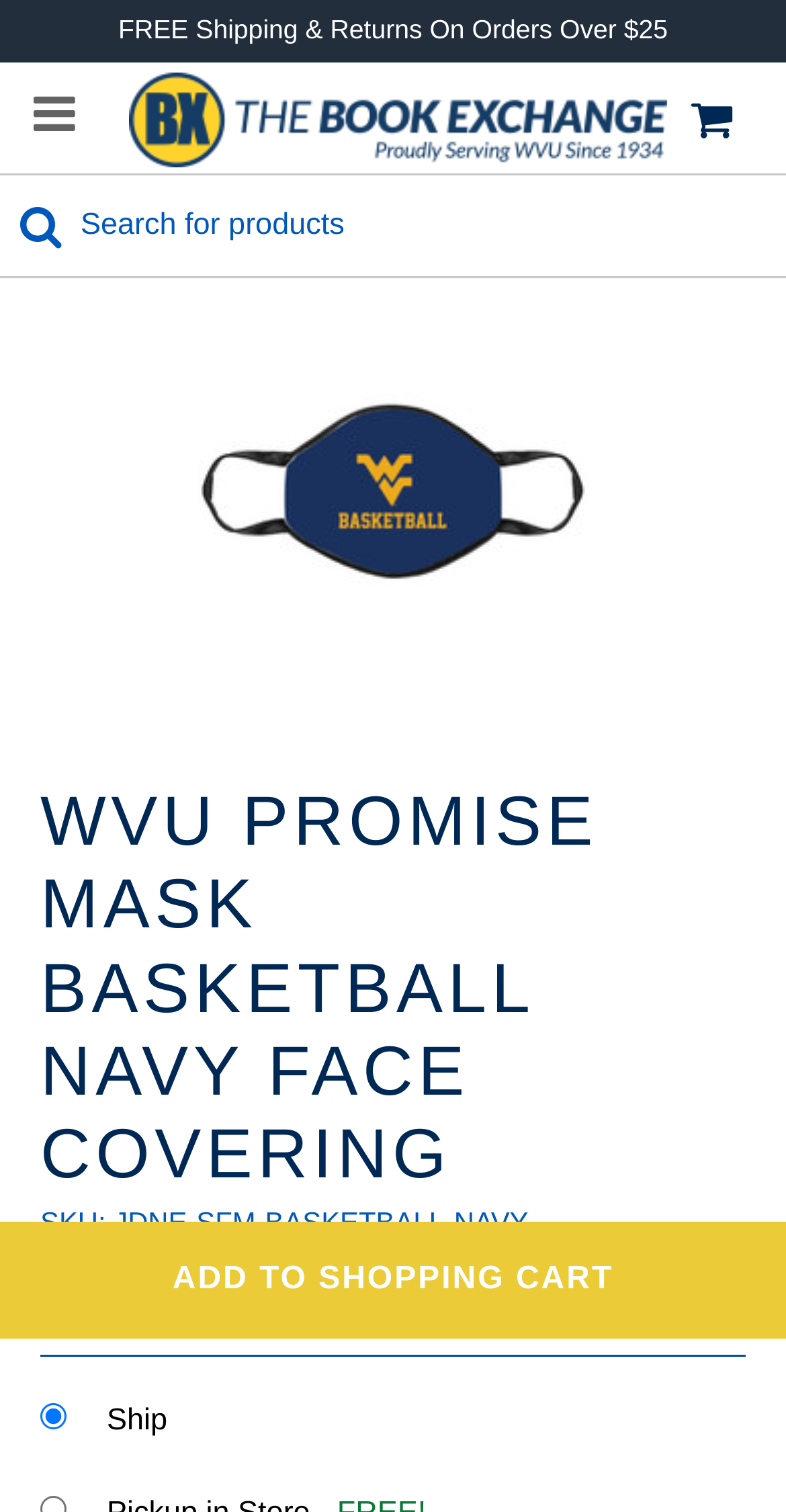Generate a comprehensive caption for the webpage you are viewing.

The webpage is about a product, specifically a WVU Promise Mask Basketball Navy Face Covering. At the top, there is a notification stating "FREE Shipping & Returns On Orders Over $25". Next to it, there is a button with a shopping cart icon. On the right side of the top section, there are two links: "The Book Exchange" and a link with a Facebook icon.

Below the top section, there is a search bar that spans across the page, allowing users to search for products. 

The main content of the page is dedicated to the product. The product title, "WVU PROMISE MASK BASKETBALL NAVY FACE COVERING", is prominently displayed in a large font. Below the title, there are details about the product, including the SKU number "JDNE-SFM-BASKETBALL-NAVY" and the price "$7.98". 

On the bottom left of the product section, there is a radio button for shipping options, with "Ship" selected by default. Finally, there is a large "ADD TO SHOPPING CART" button that spans across the page, encouraging users to make a purchase.